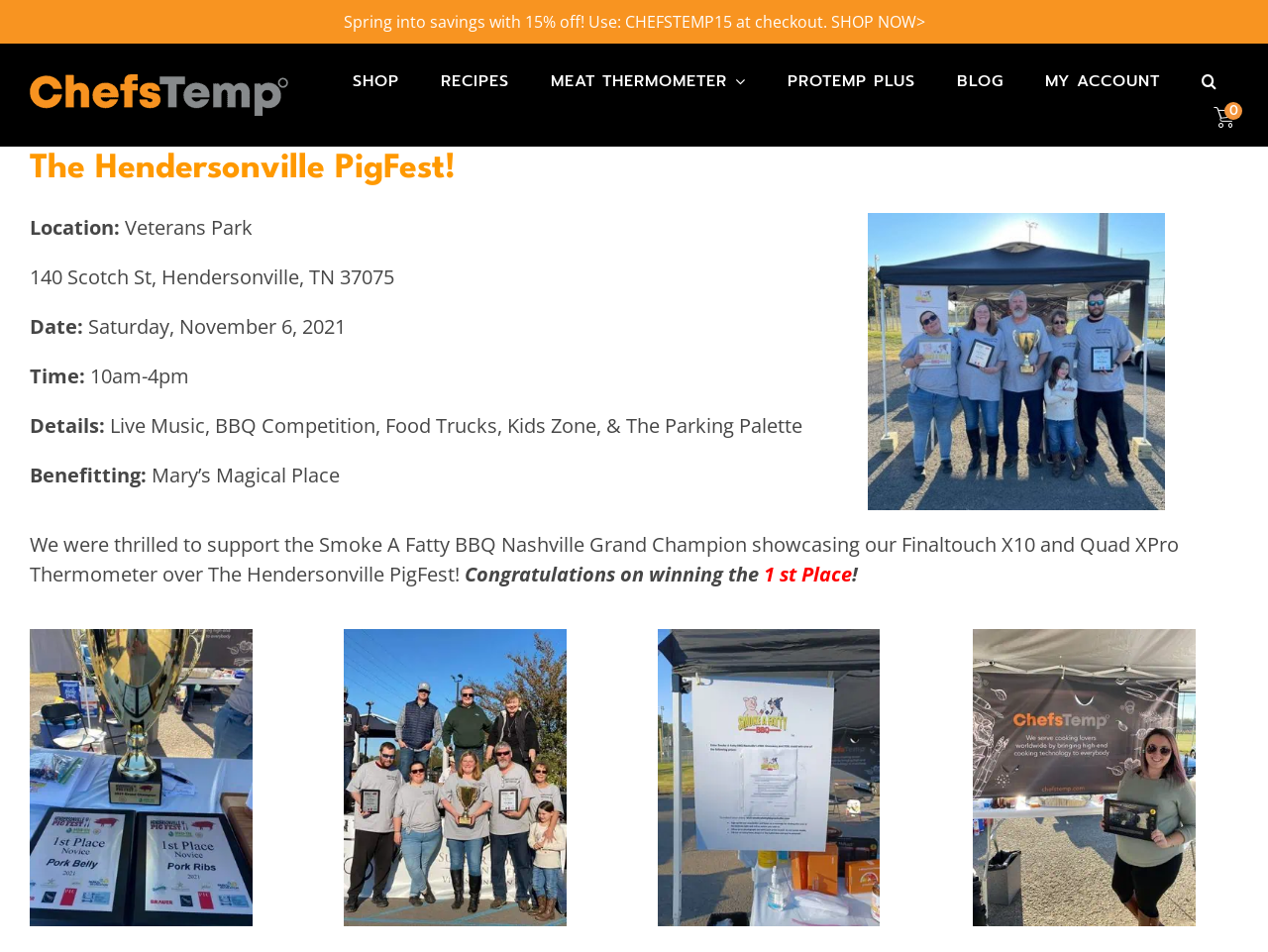How many images are there on the webpage?
Deliver a detailed and extensive answer to the question.

I found the answer by counting the number of image elements on the webpage, which are 'Main Logo', 'ChefsTemp-The-Hendersonville-PigFest-09', 'ChefsTemp-The-Hendersonville-PigFest-17', 'ChefsTemp-The-Hendersonville-PigFest-10', and 'ChefsTemp-The-Hendersonville-PigFest-16'.